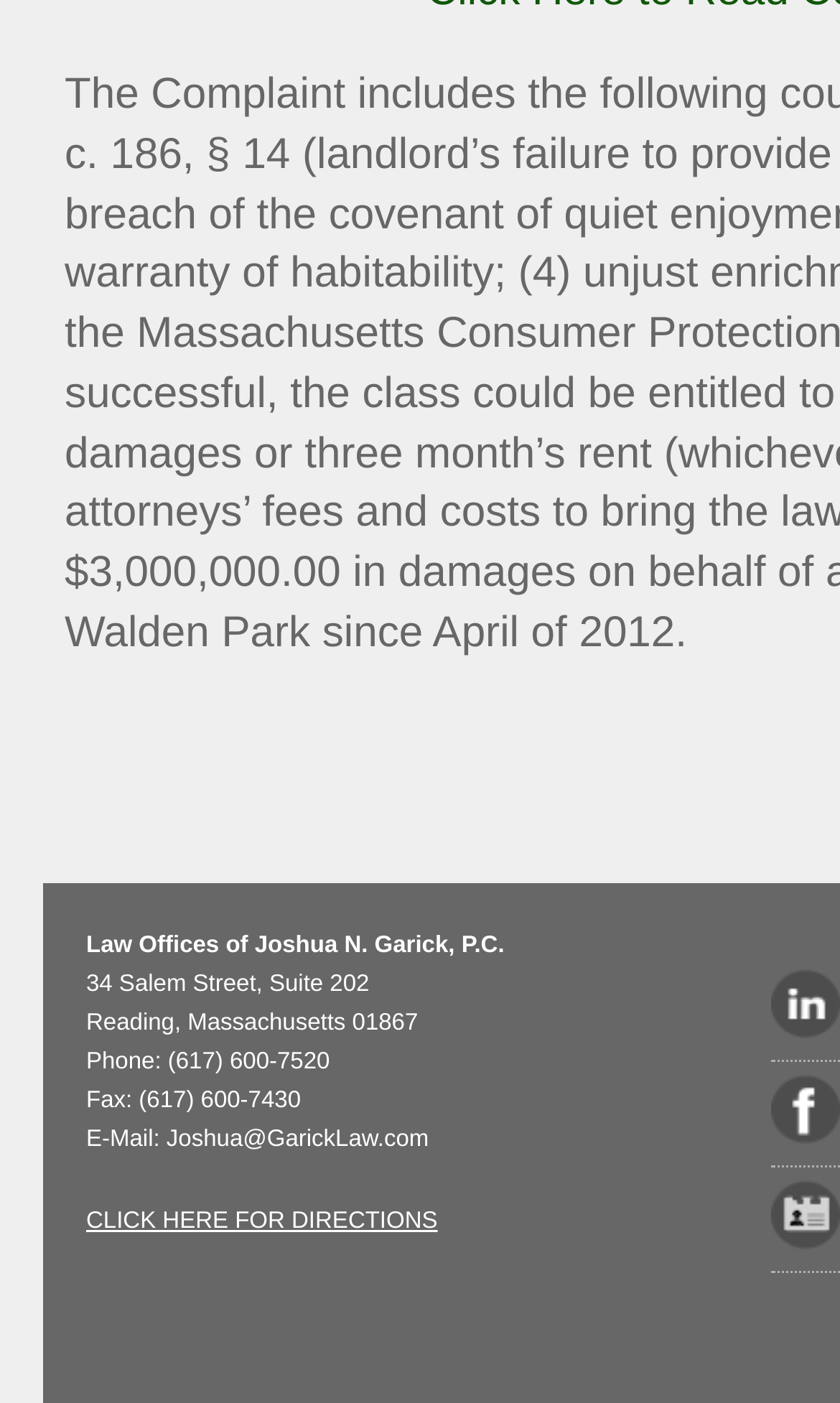How many social media links are there?
Look at the image and respond with a one-word or short-phrase answer.

2